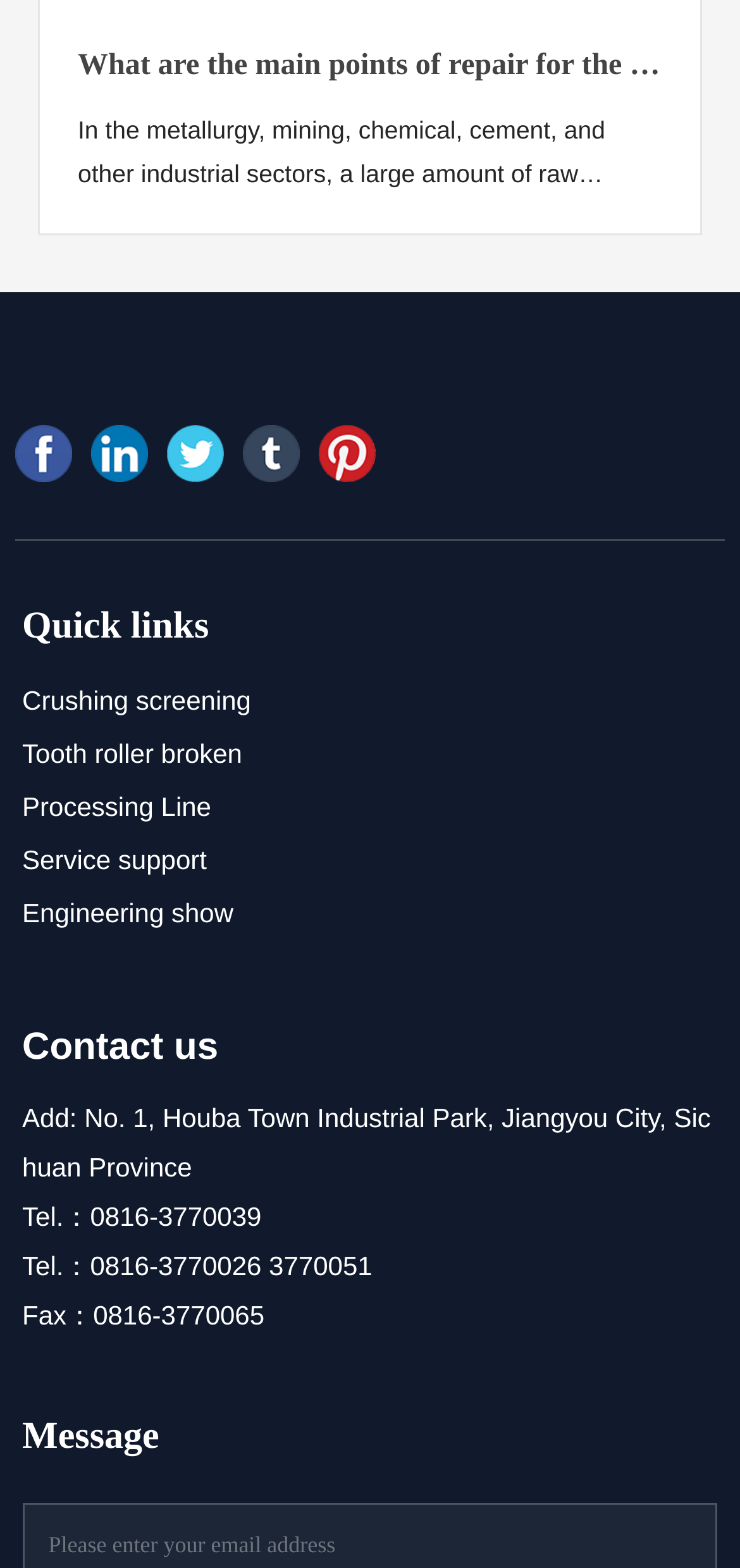Refer to the image and provide an in-depth answer to the question:
What is the contact information provided on the webpage?

The webpage provides contact information, including an address, phone numbers, and a fax number, which can be used to get in touch with the organization or company.